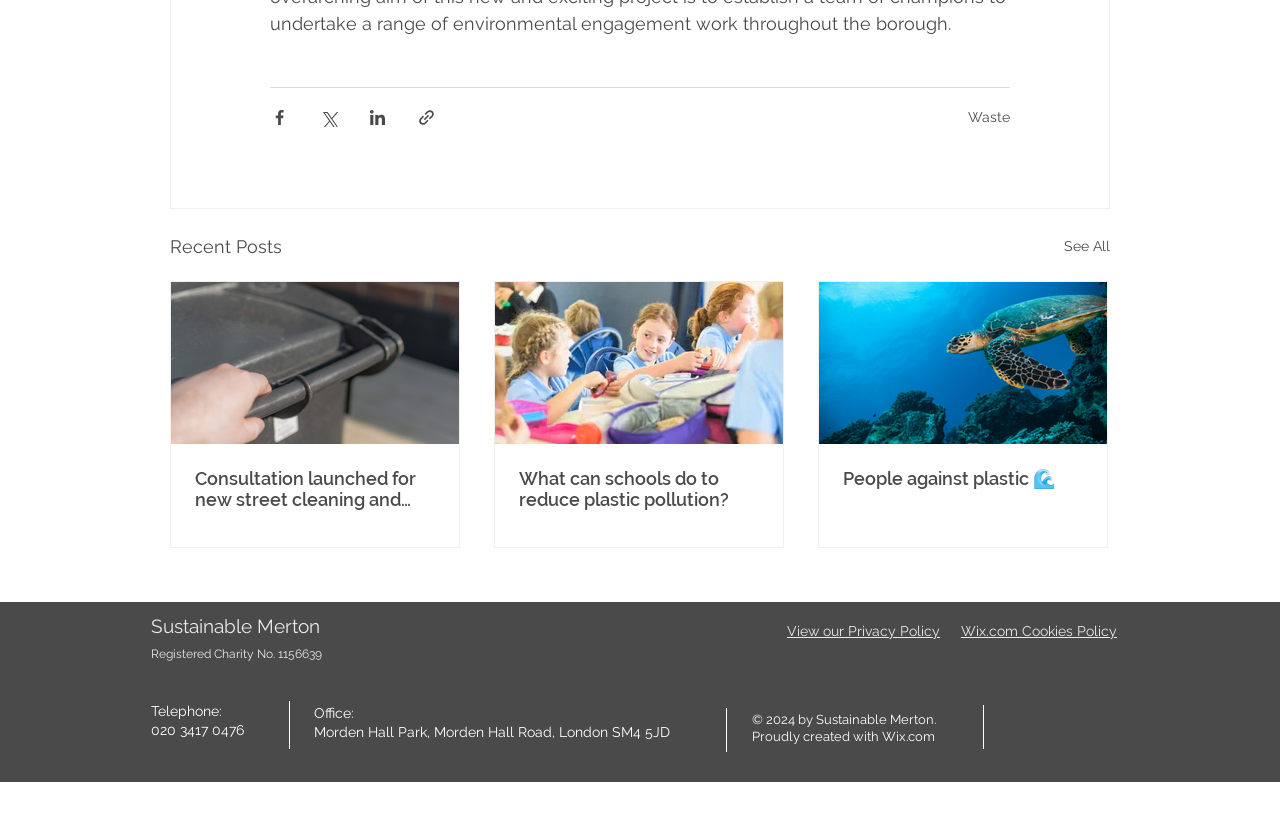Identify the bounding box for the given UI element using the description provided. Coordinates should be in the format (top-left x, top-left y, bottom-right x, bottom-right y) and must be between 0 and 1. Here is the description: View our Privacy Policy

[0.615, 0.75, 0.734, 0.769]